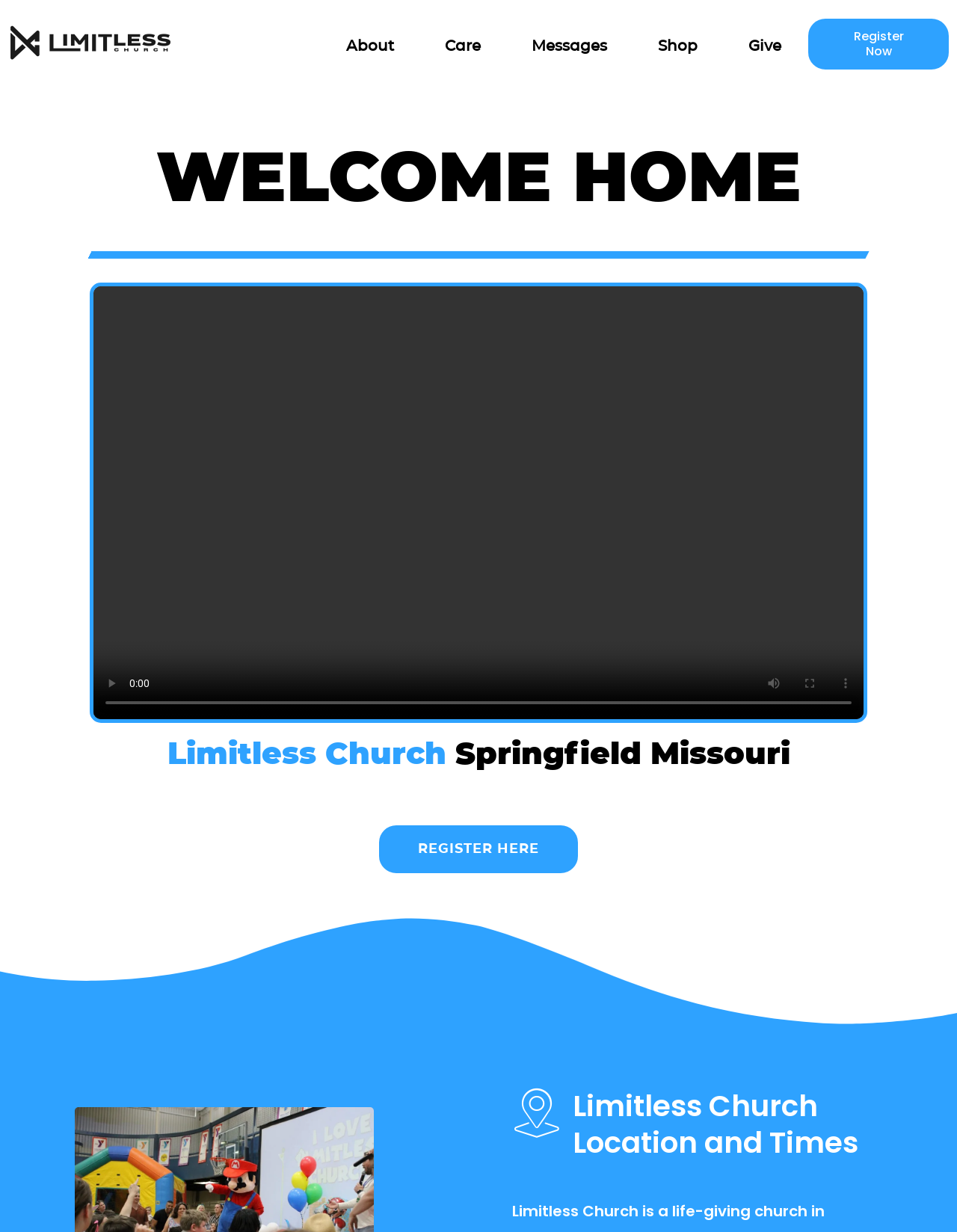Provide the bounding box coordinates for the area that should be clicked to complete the instruction: "Go to About page".

[0.35, 0.014, 0.424, 0.059]